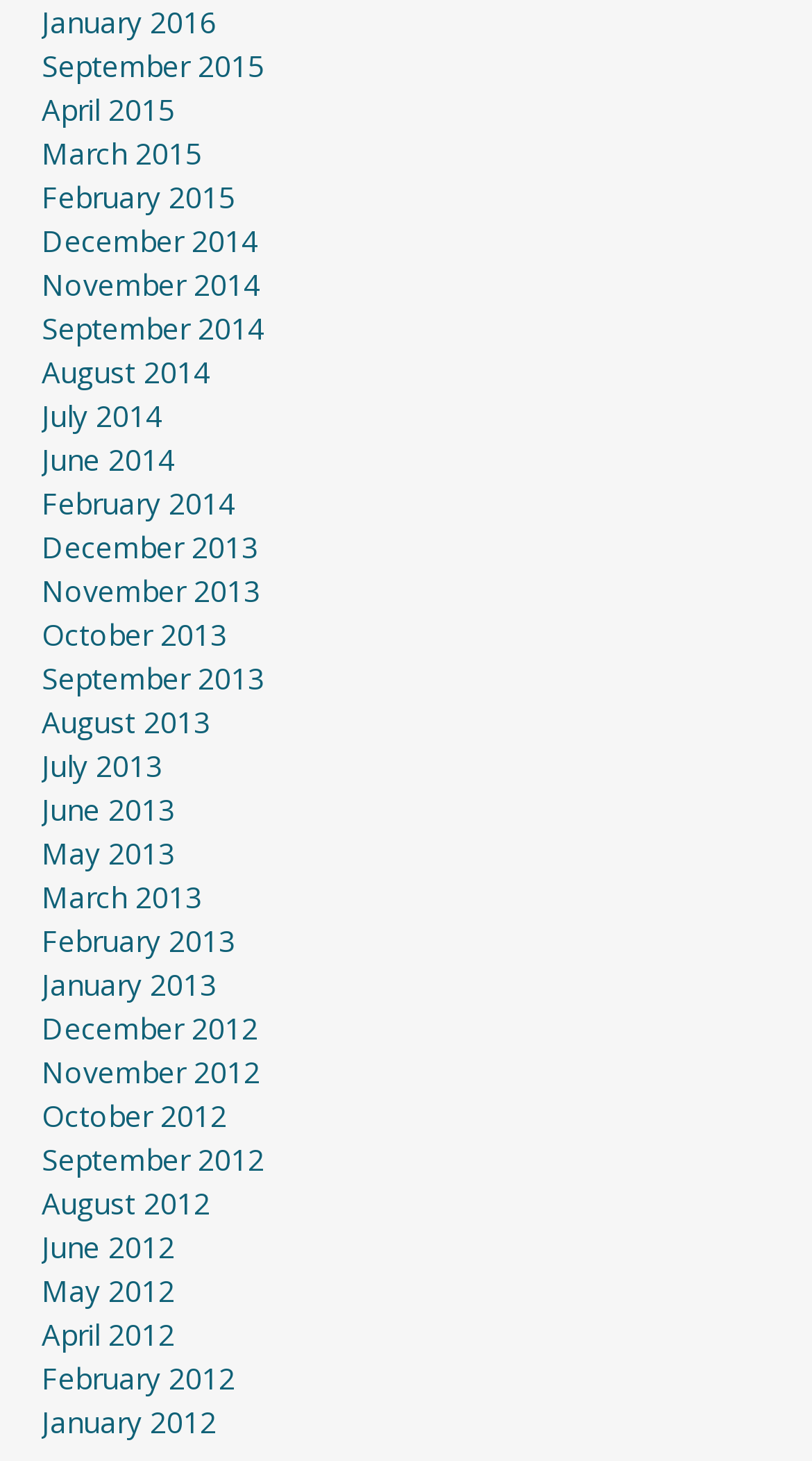Specify the bounding box coordinates (top-left x, top-left y, bottom-right x, bottom-right y) of the UI element in the screenshot that matches this description: November 2013

[0.051, 0.39, 0.321, 0.417]